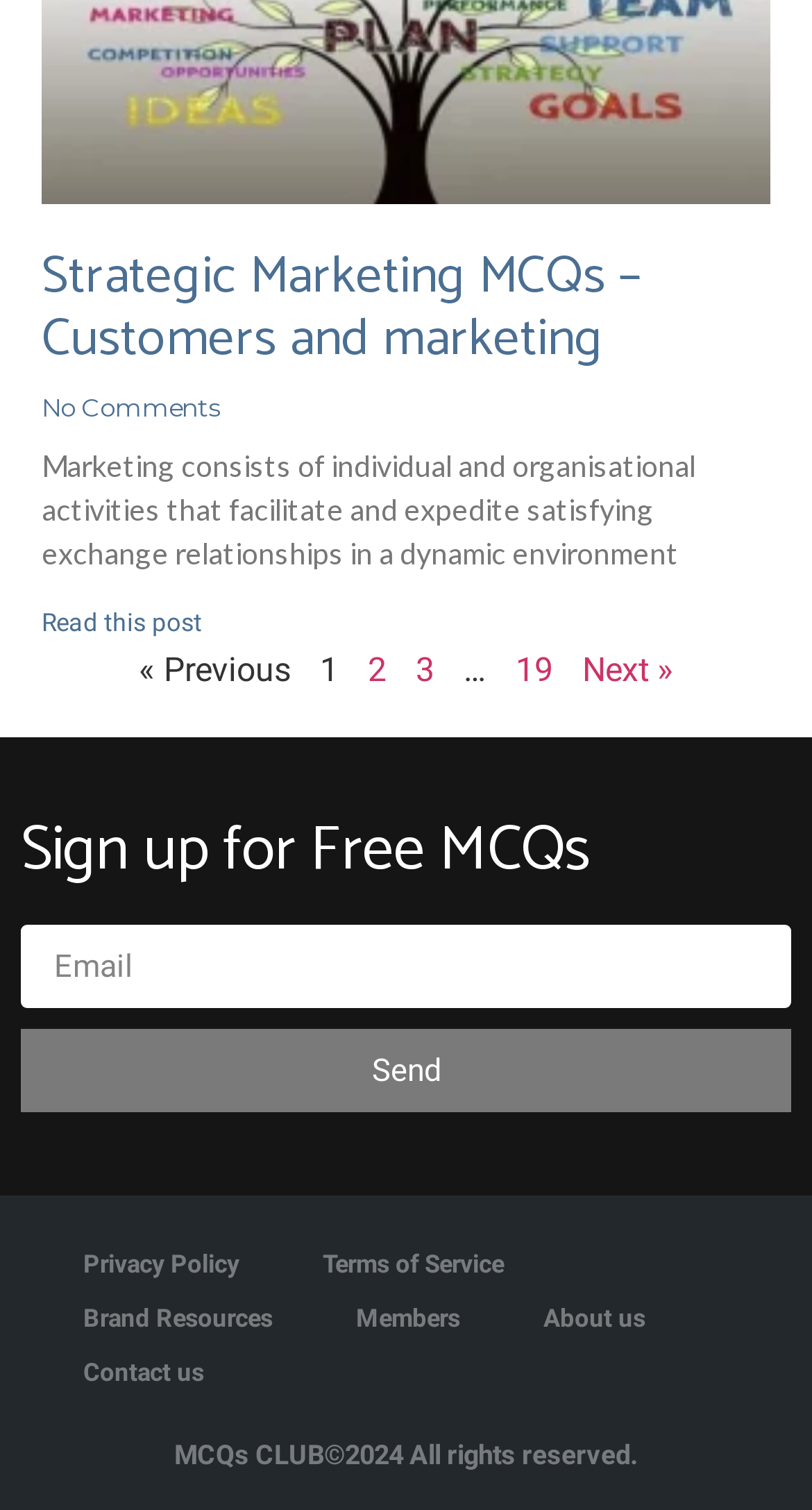Use the information in the screenshot to answer the question comprehensively: What is the topic of the MCQs on this page?

The topic of the MCQs on this page is Strategic Marketing, which is evident from the heading 'Strategic Marketing MCQs – Customers and marketing' at the top of the page.